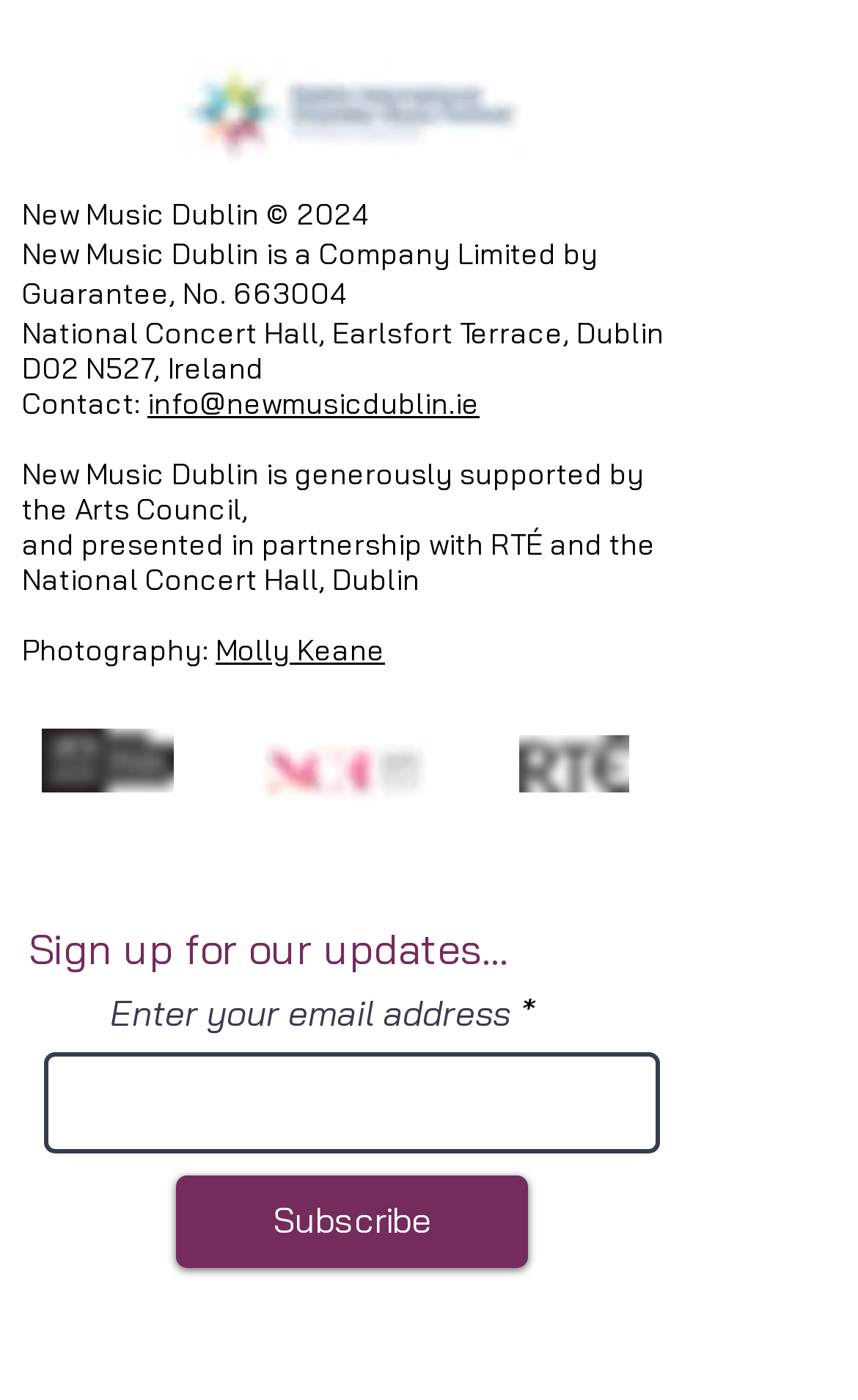Please give a short response to the question using one word or a phrase:
What is the name of the festival?

Dublin International Chamber Music Festival